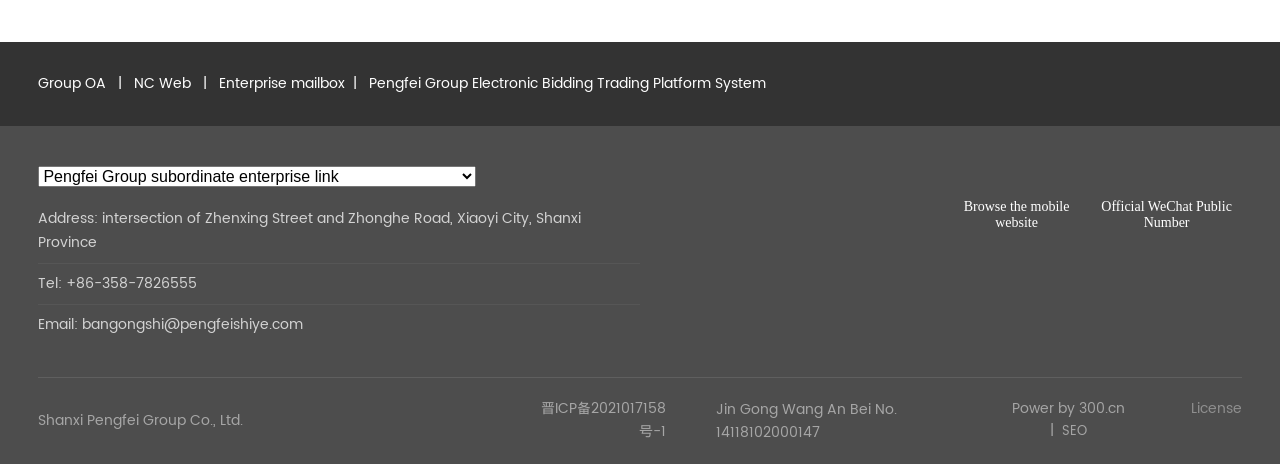What is the phone number?
Please provide a single word or phrase in response based on the screenshot.

+86-358-7826555